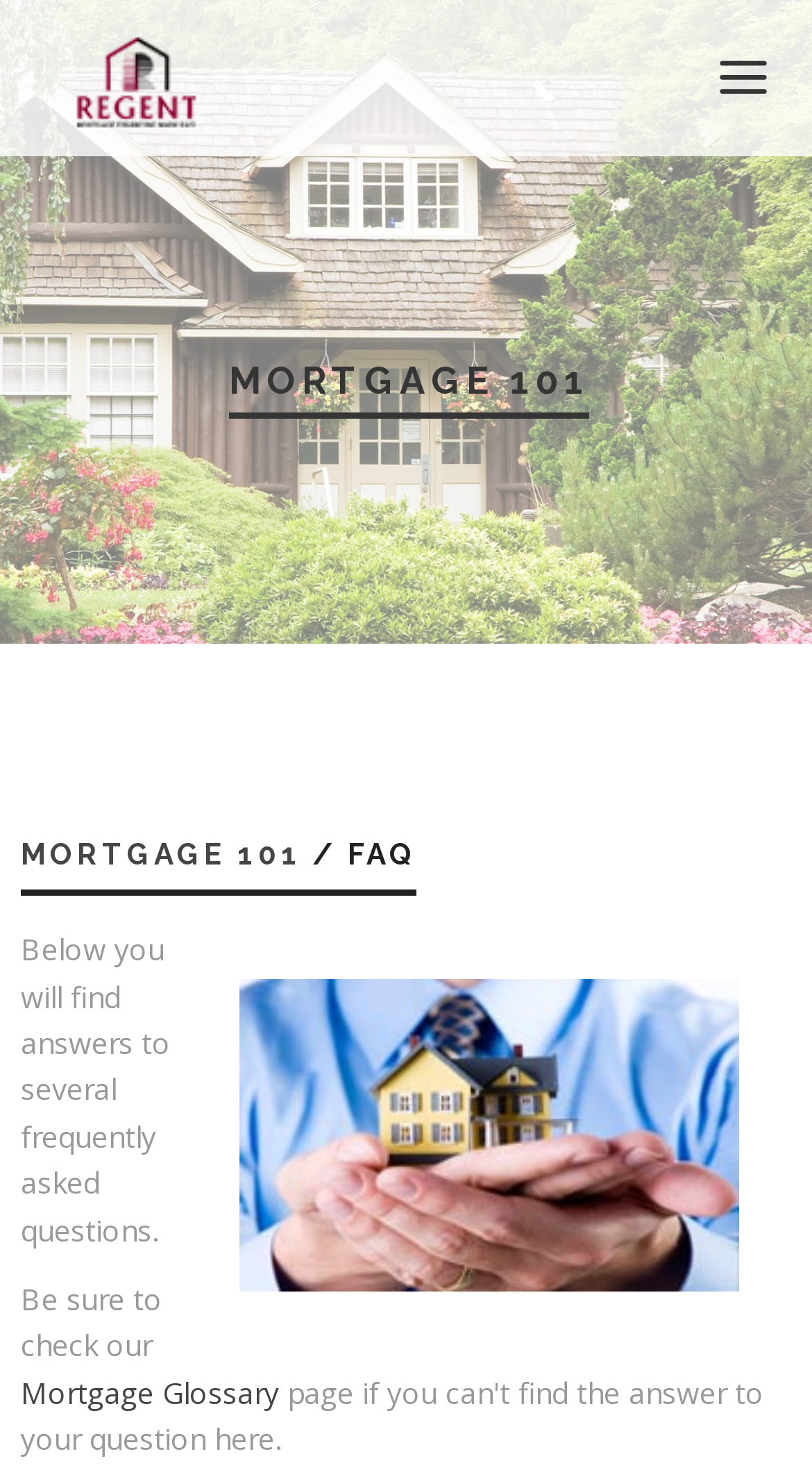What is the main topic of this webpage?
Refer to the image and give a detailed answer to the question.

The webpage has a heading 'MORTGAGE 101' and a subheading 'MORTGAGE 101 / FAQ', which suggests that the main topic of this webpage is related to Mortgage 101, specifically a FAQ section.